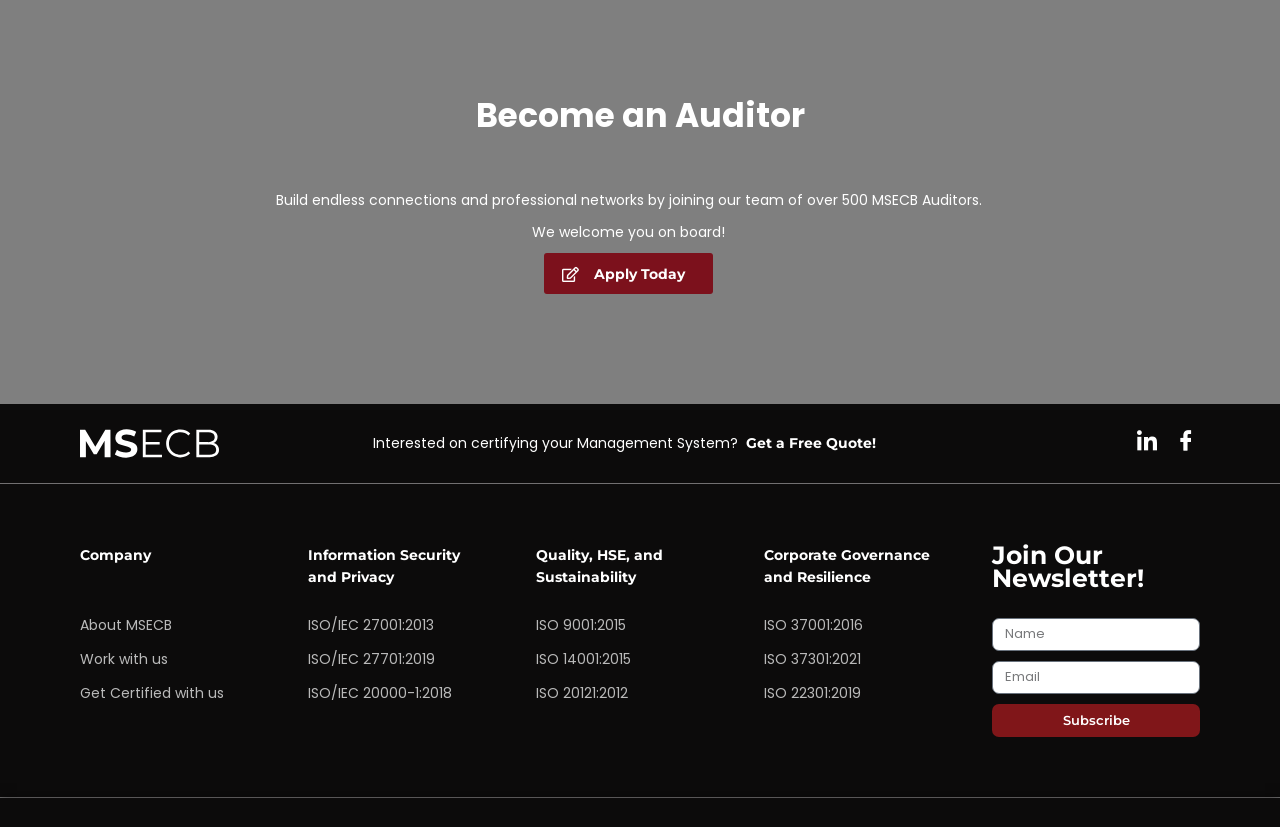Identify the bounding box coordinates of the element to click to follow this instruction: 'Get a Free Quote!'. Ensure the coordinates are four float values between 0 and 1, provided as [left, top, right, bottom].

[0.583, 0.524, 0.684, 0.548]